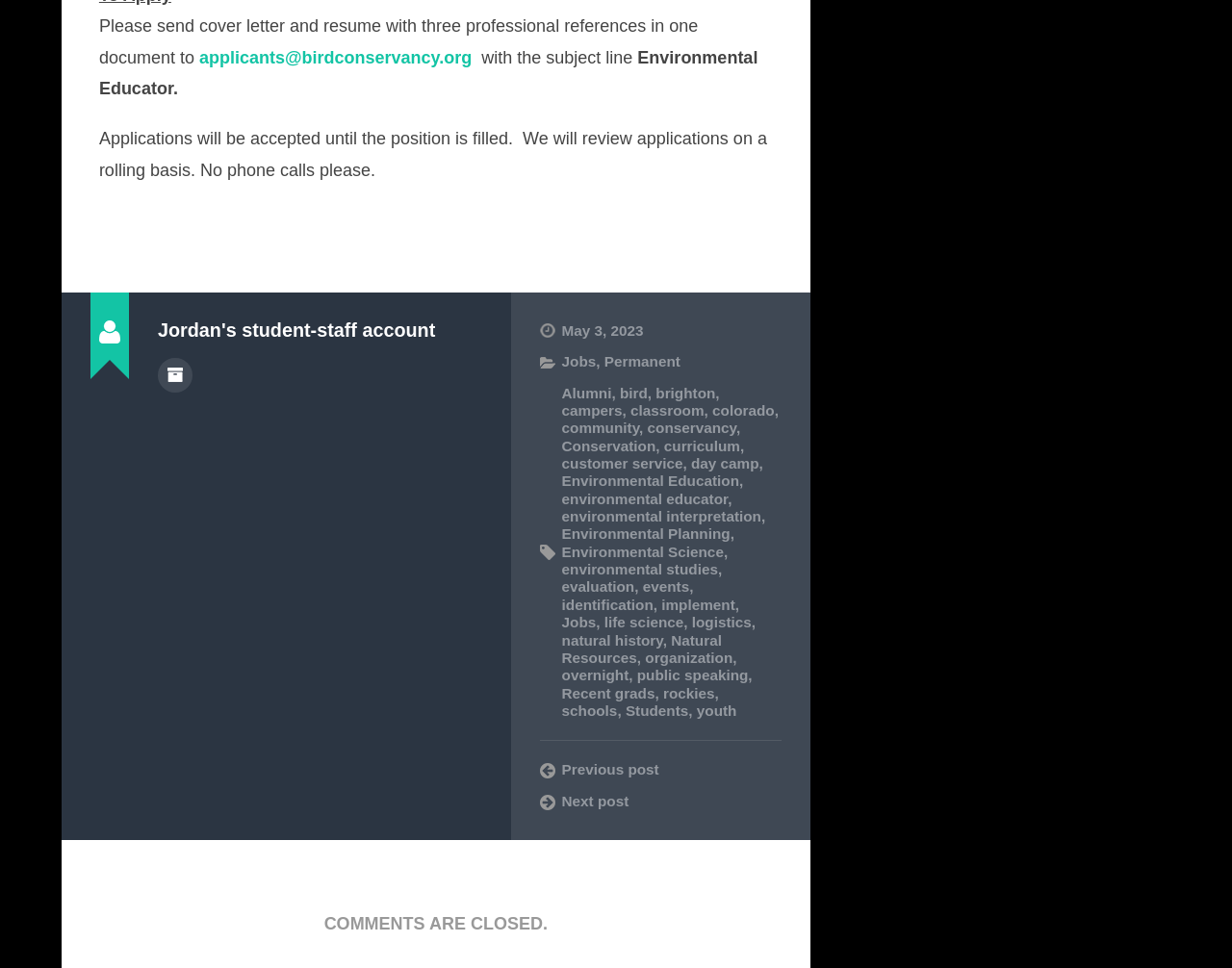Please locate the bounding box coordinates of the region I need to click to follow this instruction: "View previous post".

[0.438, 0.786, 0.634, 0.806]